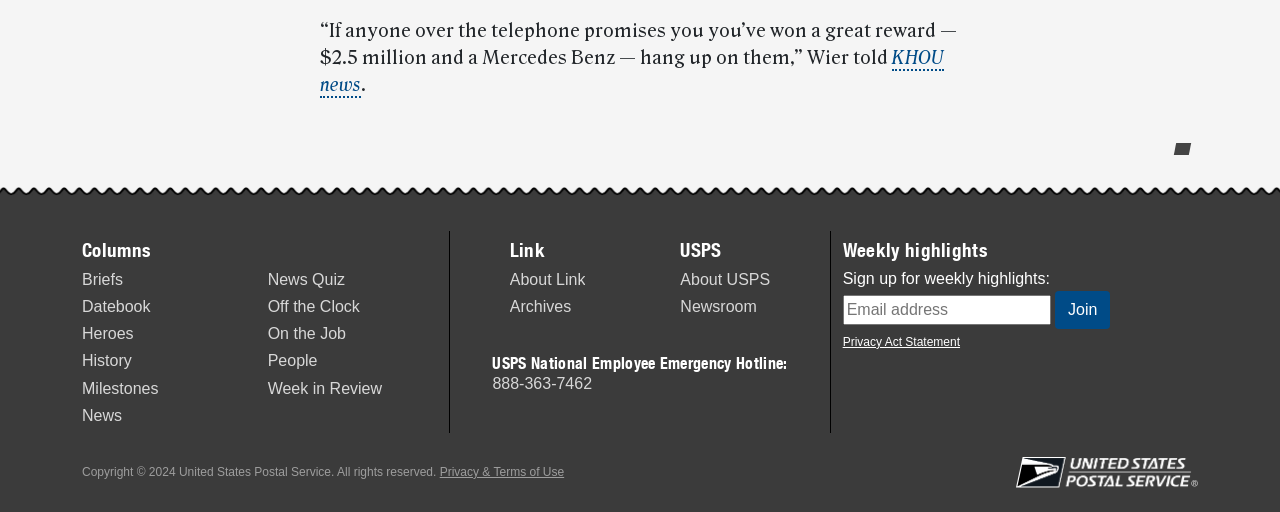Locate the bounding box coordinates of the element's region that should be clicked to carry out the following instruction: "Click on the 'Join' button". The coordinates need to be four float numbers between 0 and 1, i.e., [left, top, right, bottom].

[0.824, 0.568, 0.868, 0.642]